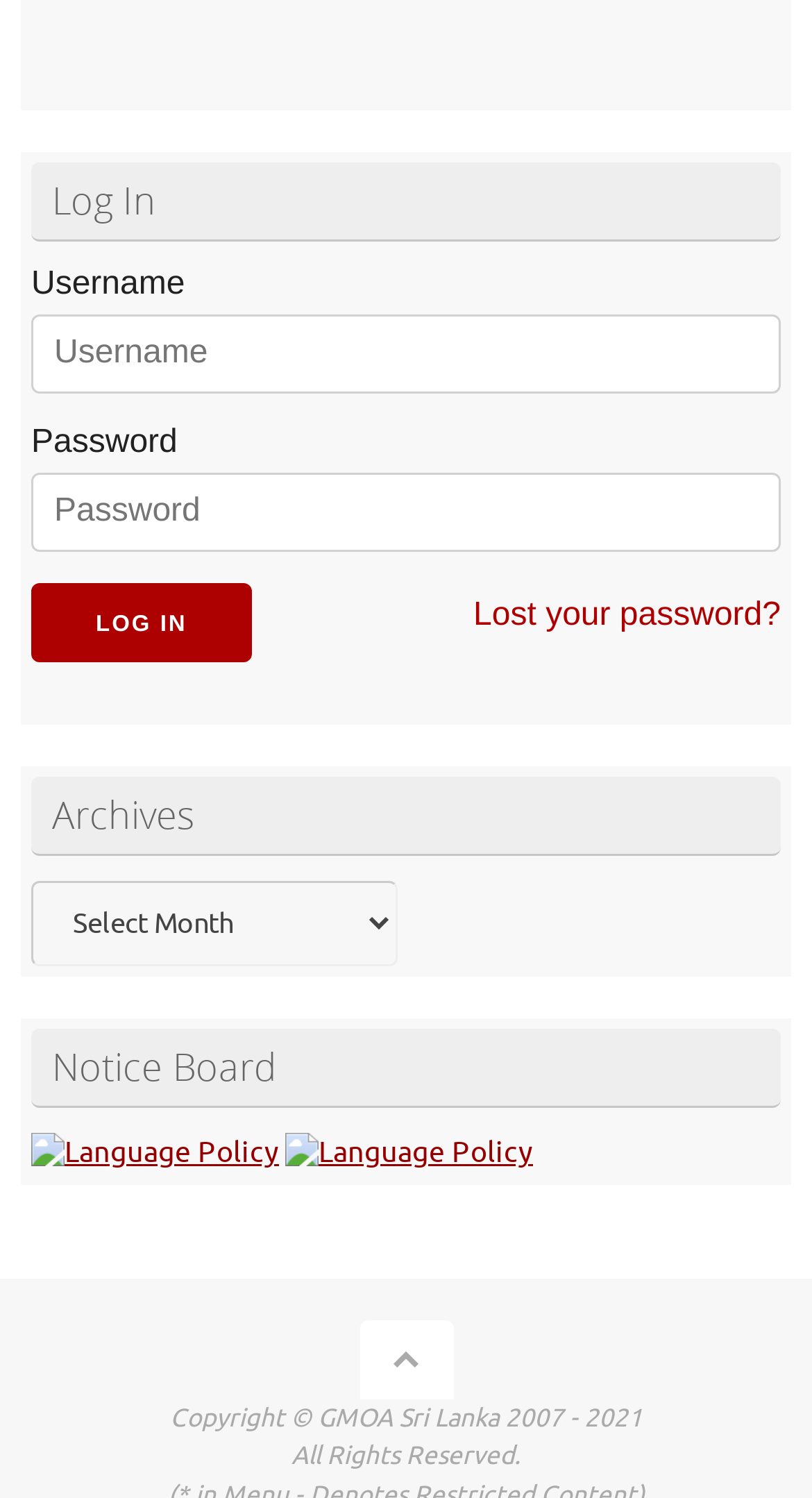Find the bounding box of the web element that fits this description: "Lost your password?".

[0.551, 0.4, 0.962, 0.422]